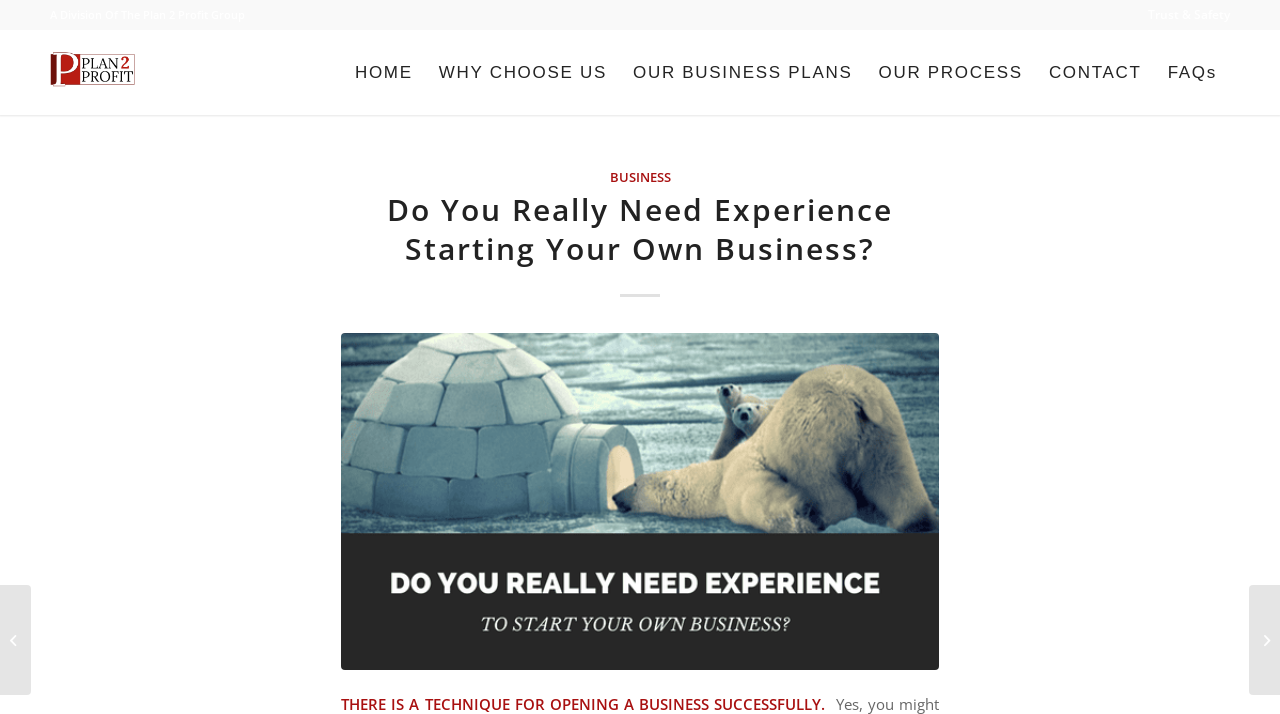Determine the bounding box coordinates of the clickable area required to perform the following instruction: "Read the article Having A Good Business Plan". The coordinates should be represented as four float numbers between 0 and 1: [left, top, right, bottom].

[0.0, 0.819, 0.024, 0.973]